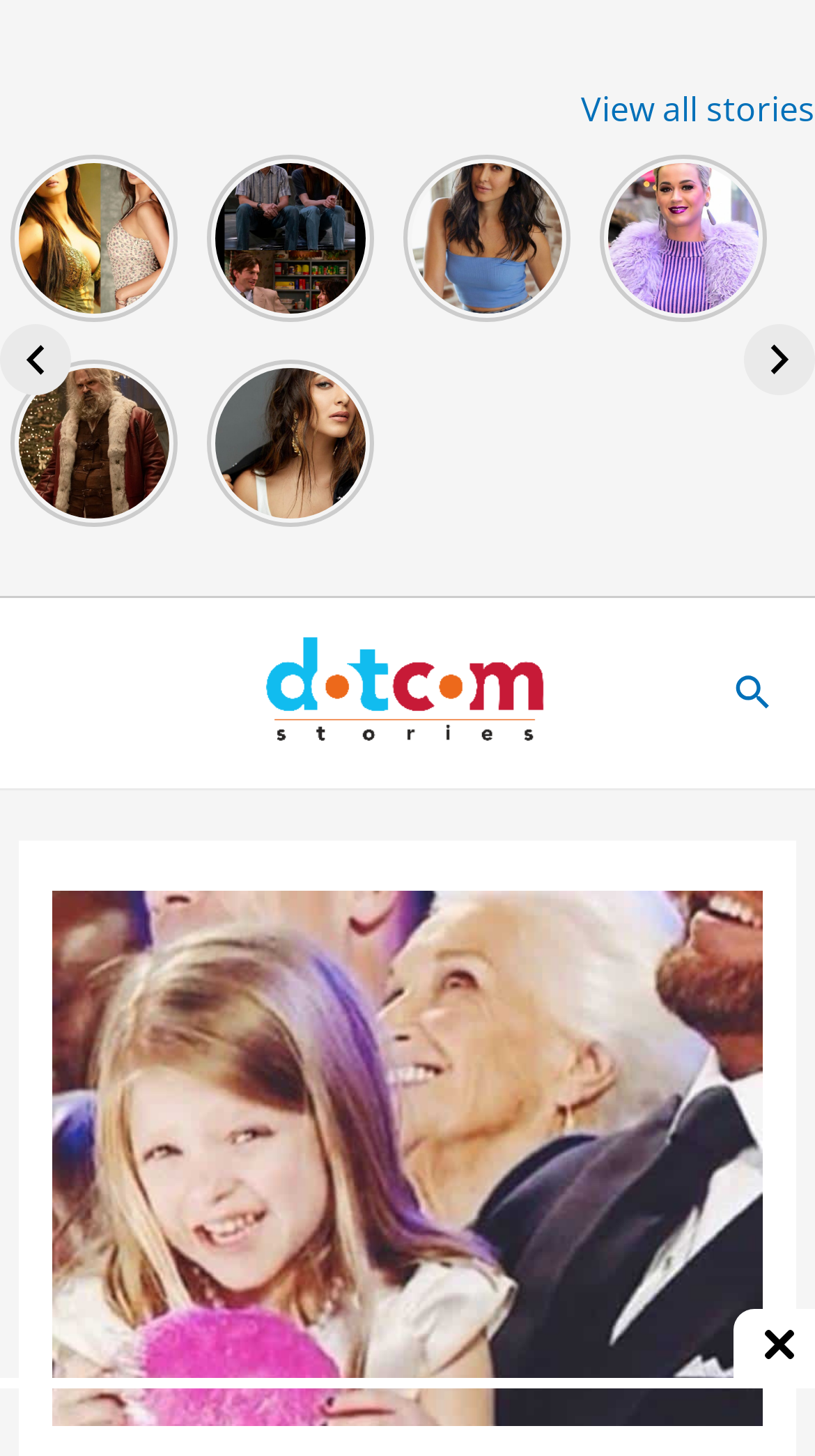Given the description "alt="DotComStories"", determine the bounding box of the corresponding UI element.

[0.292, 0.458, 0.708, 0.49]